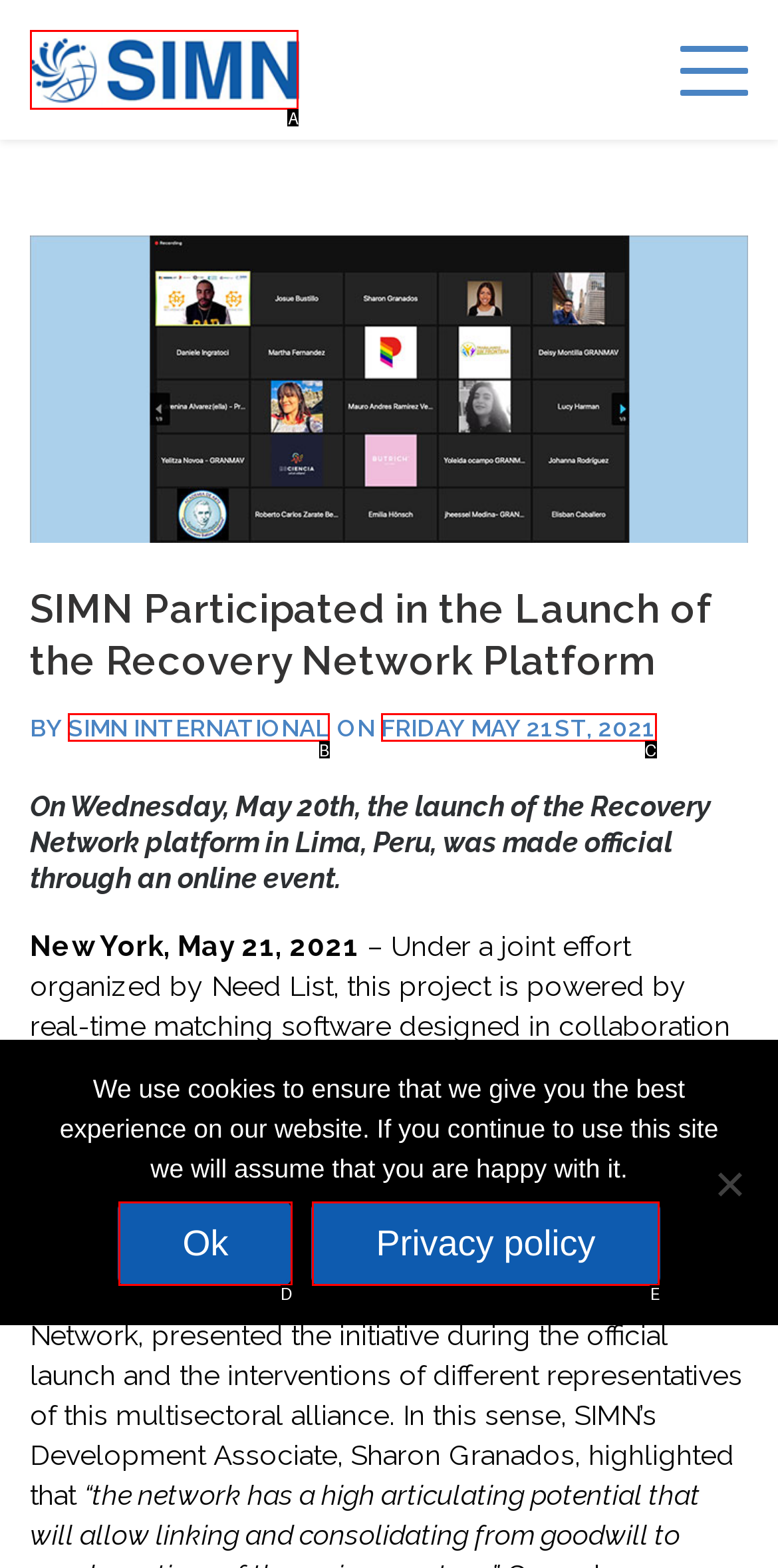Identify the UI element described as: Friday May 21st, 2021
Answer with the option's letter directly.

C